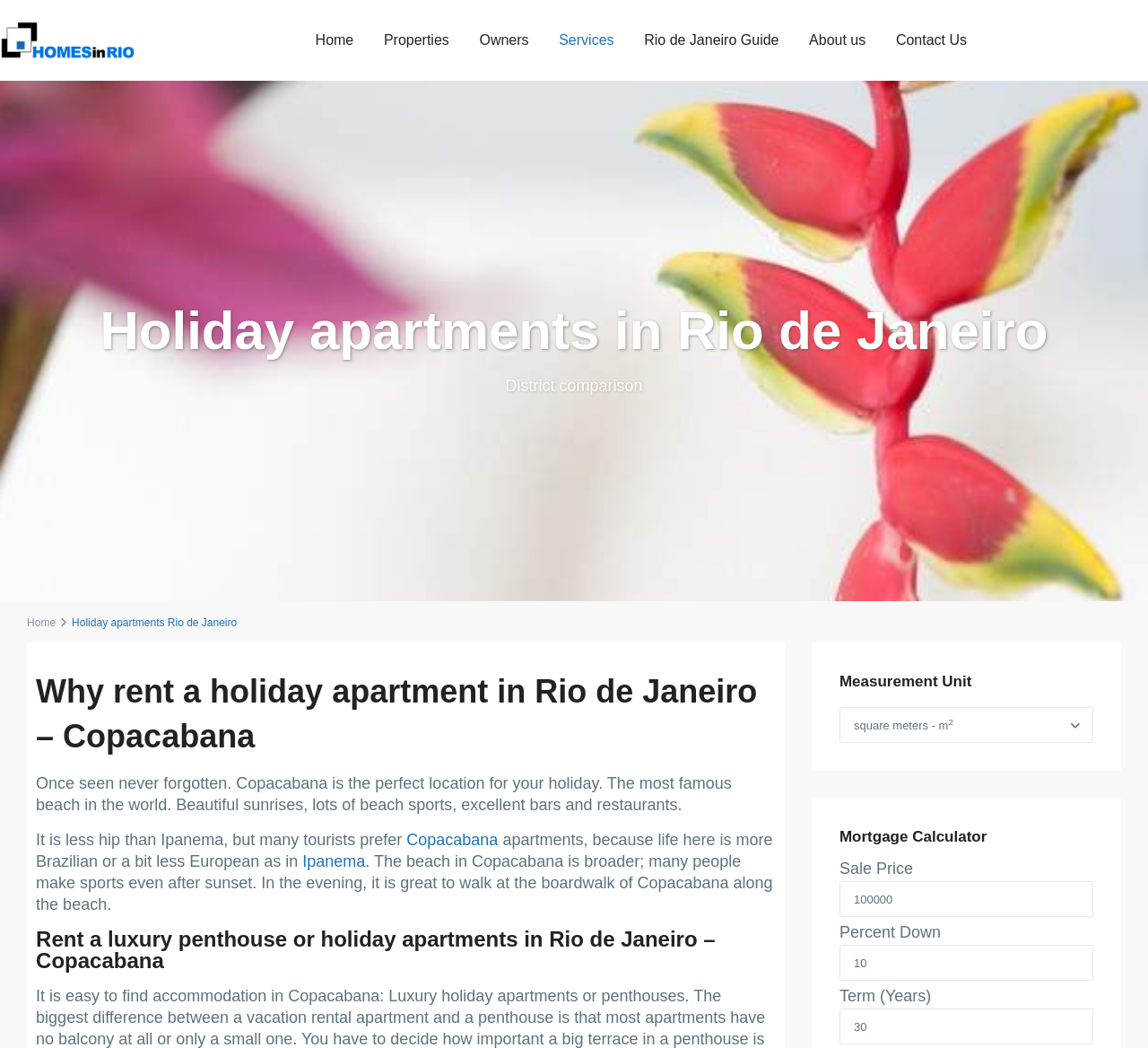Determine the bounding box coordinates for the area that should be clicked to carry out the following instruction: "Enter Sale Price".

[0.731, 0.841, 0.952, 0.875]